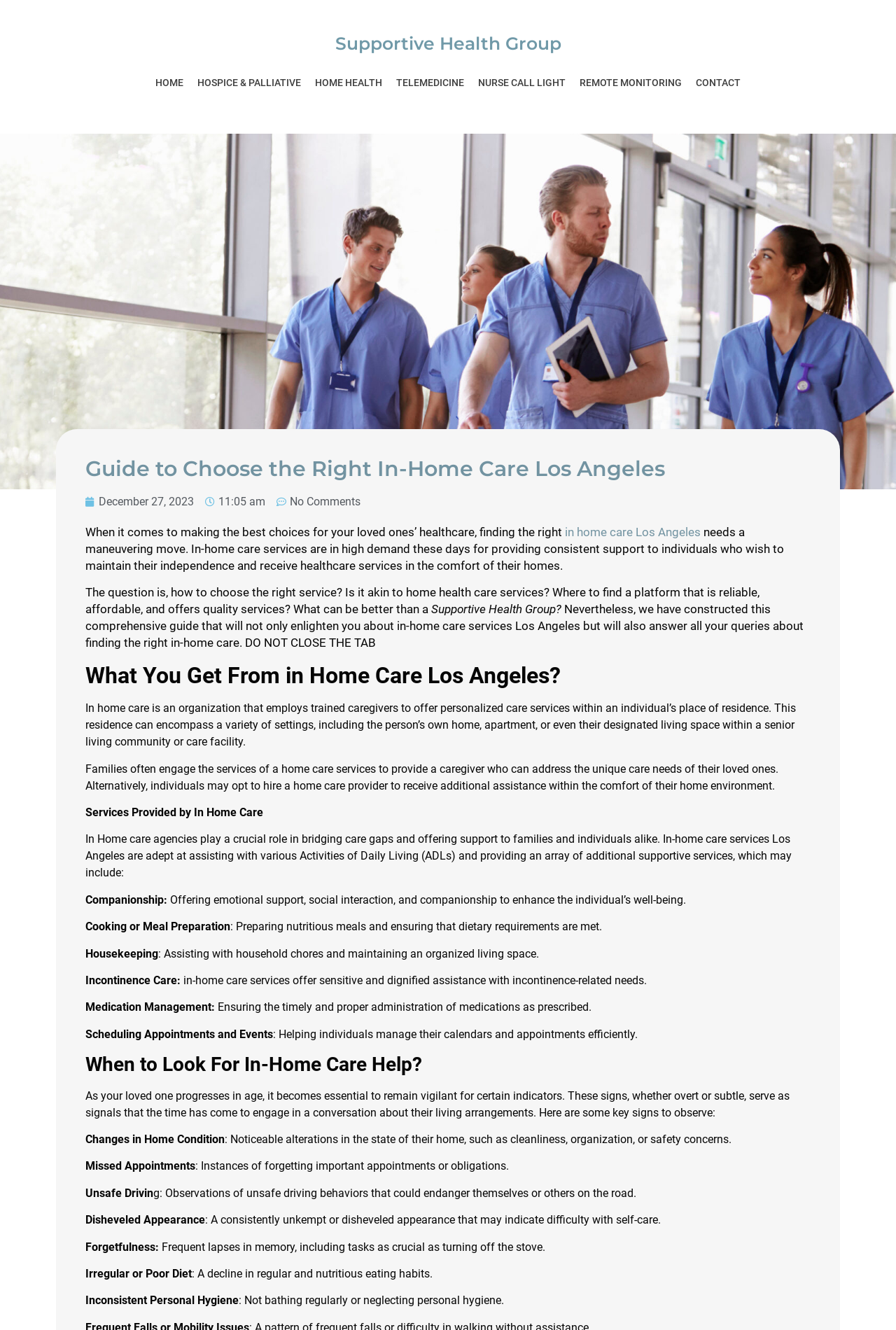Please identify the bounding box coordinates of the region to click in order to complete the task: "Check the signs to look for in-home care help". The coordinates must be four float numbers between 0 and 1, specified as [left, top, right, bottom].

[0.095, 0.792, 0.905, 0.809]